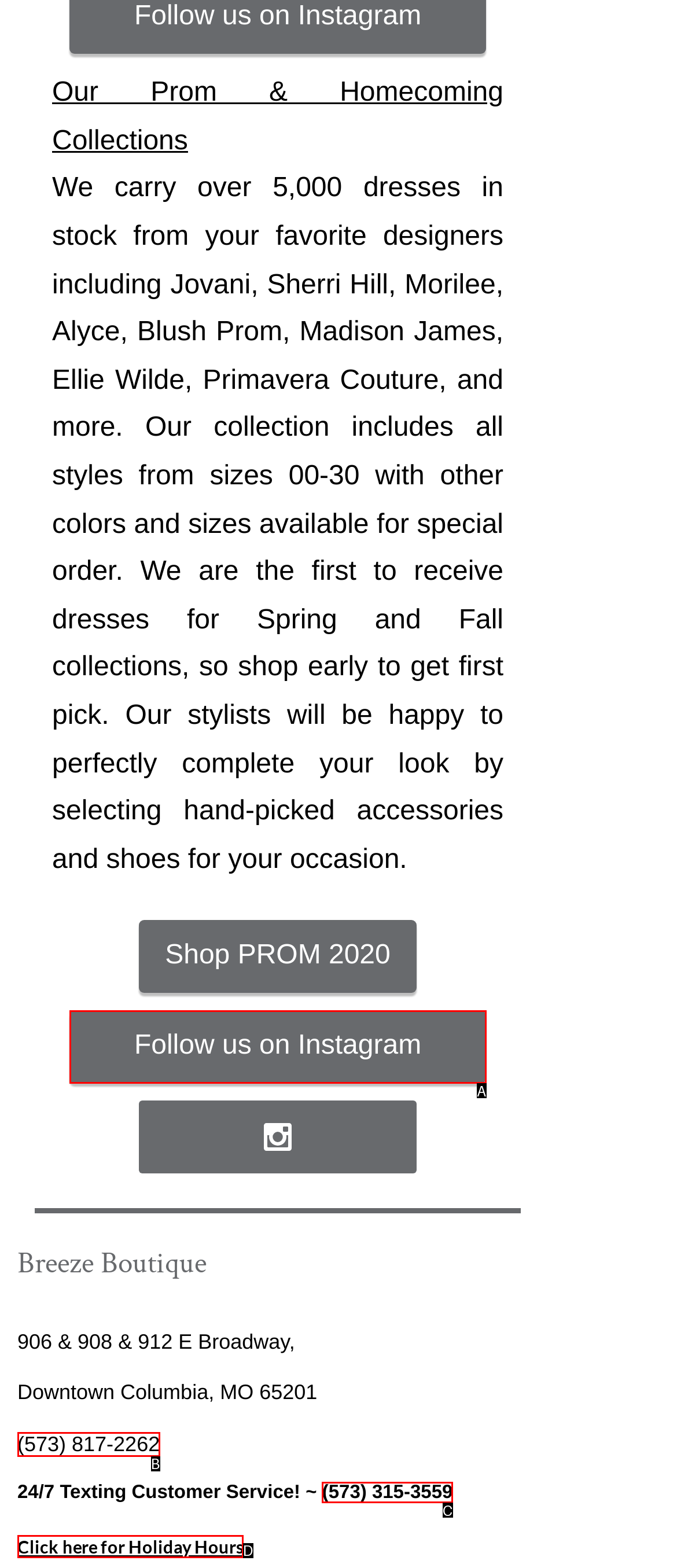Based on the description: Click here for Holiday Hours
Select the letter of the corresponding UI element from the choices provided.

D